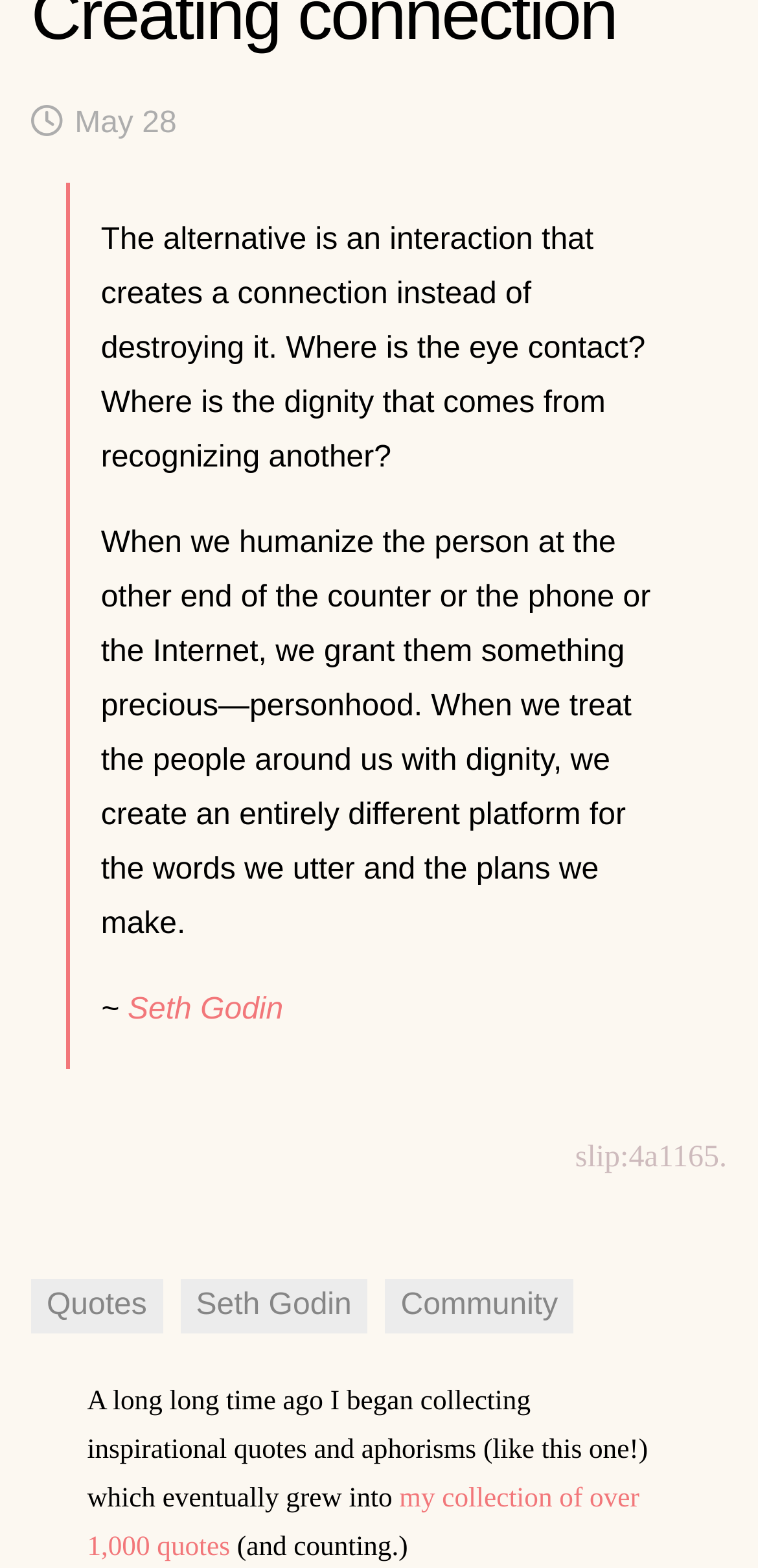For the given element description View the latest issue., determine the bounding box coordinates of the UI element. The coordinates should follow the format (top-left x, top-left y, bottom-right x, bottom-right y) and be within the range of 0 to 1.

[0.082, 0.058, 0.424, 0.077]